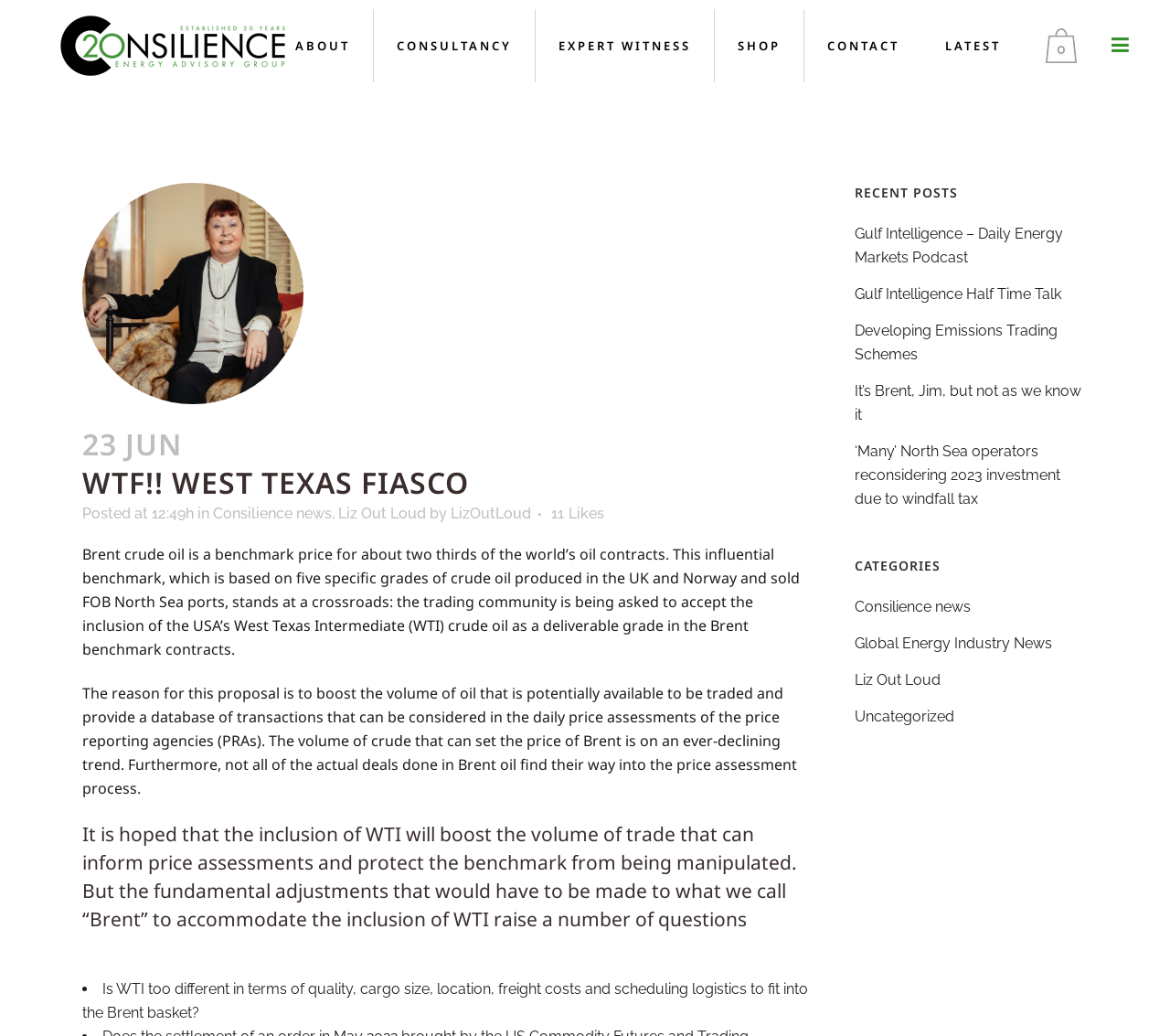Could you specify the bounding box coordinates for the clickable section to complete the following instruction: "Read the article '23 JUN WTF!! WEST TEXAS FIASCO'"?

[0.07, 0.41, 0.699, 0.484]